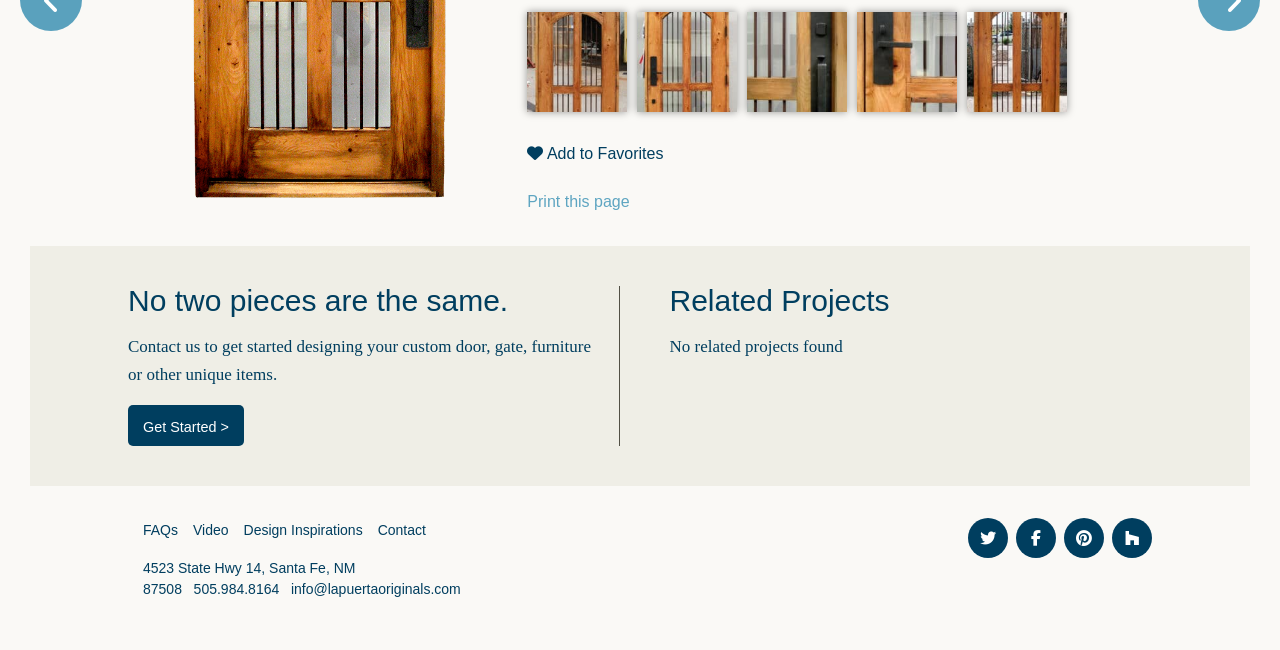Predict the bounding box of the UI element based on the description: "505.984.8164". The coordinates should be four float numbers between 0 and 1, formatted as [left, top, right, bottom].

[0.142, 0.894, 0.218, 0.919]